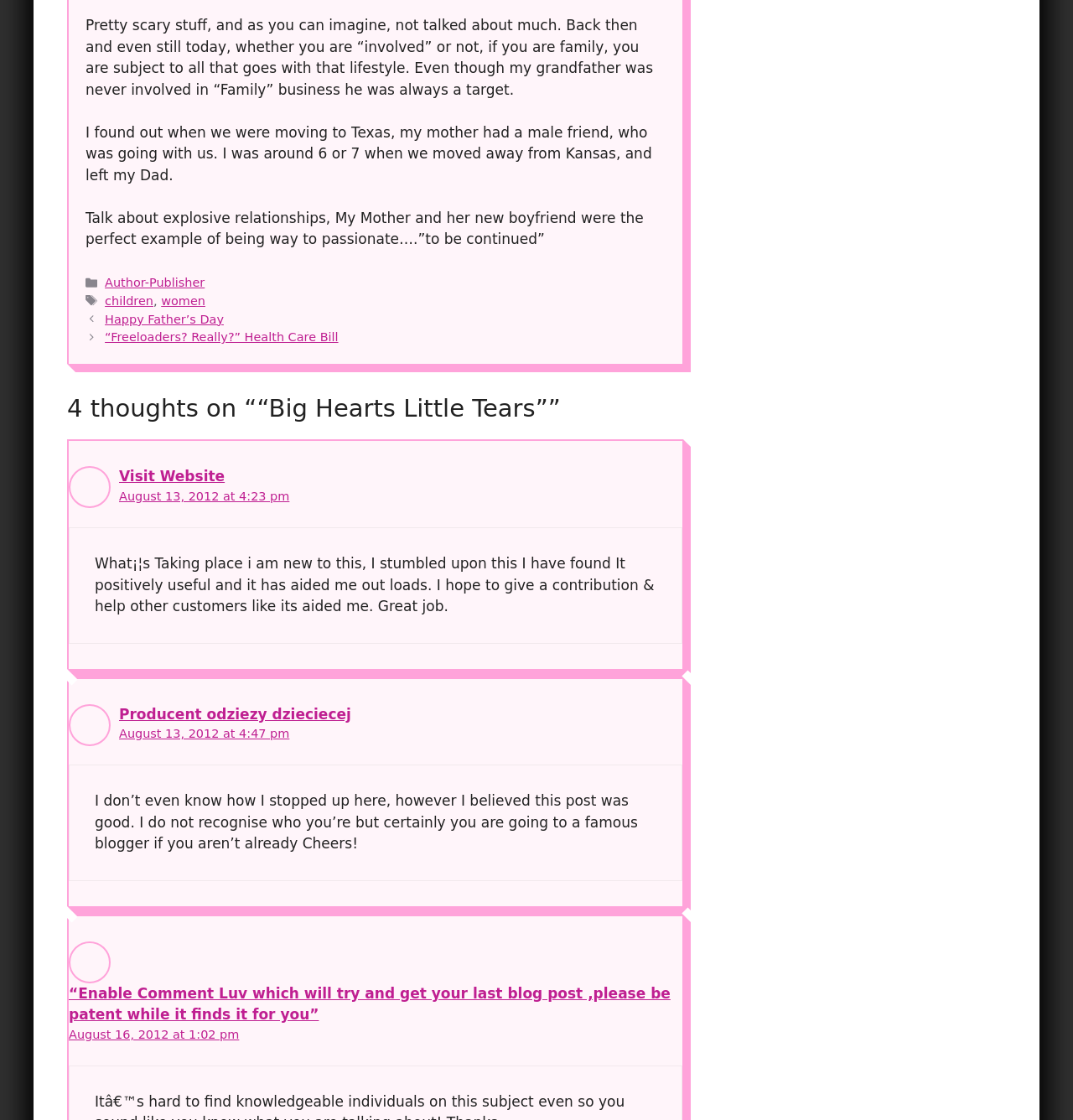What is the date of the first comment?
Based on the screenshot, respond with a single word or phrase.

August 13, 2012